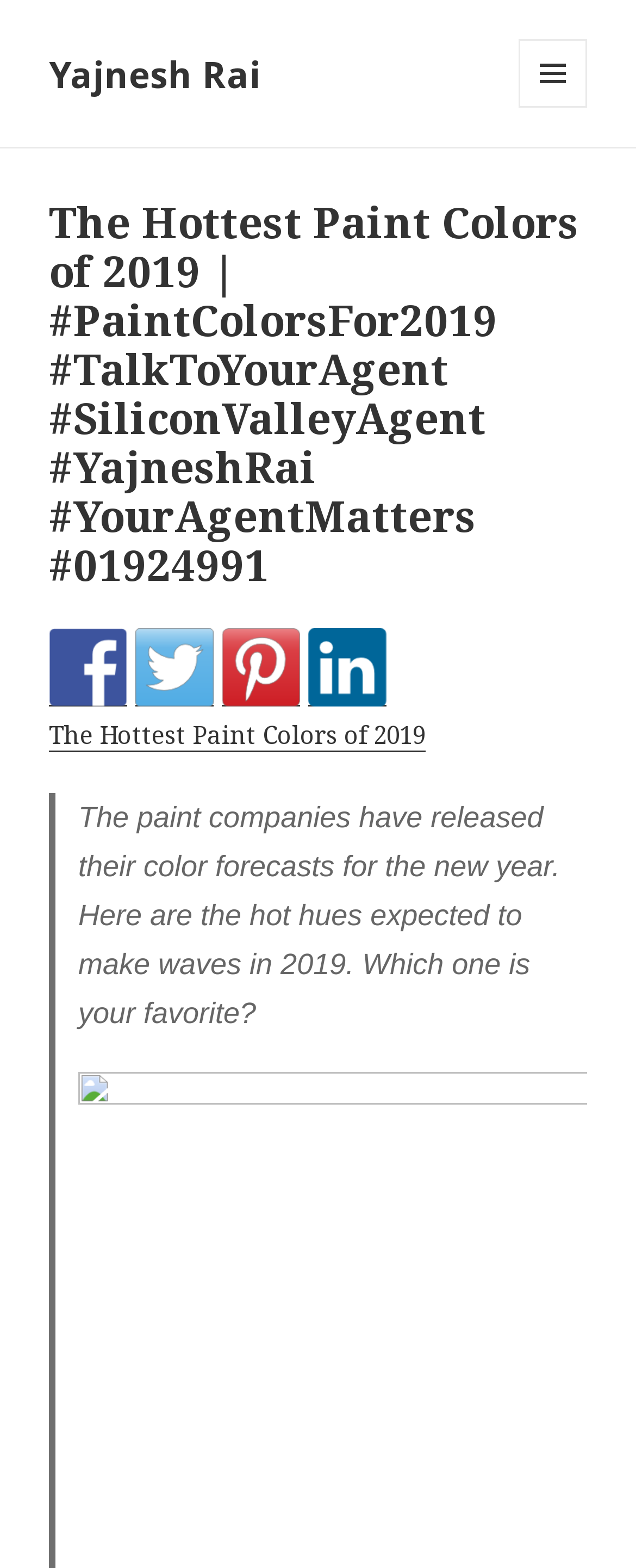What is the format of the webpage's content?
Please use the image to provide an in-depth answer to the question.

The webpage's content is presented in a format that combines text and images, as seen in the heading, social media links, and the introduction to the hot hues, which includes both text and images.